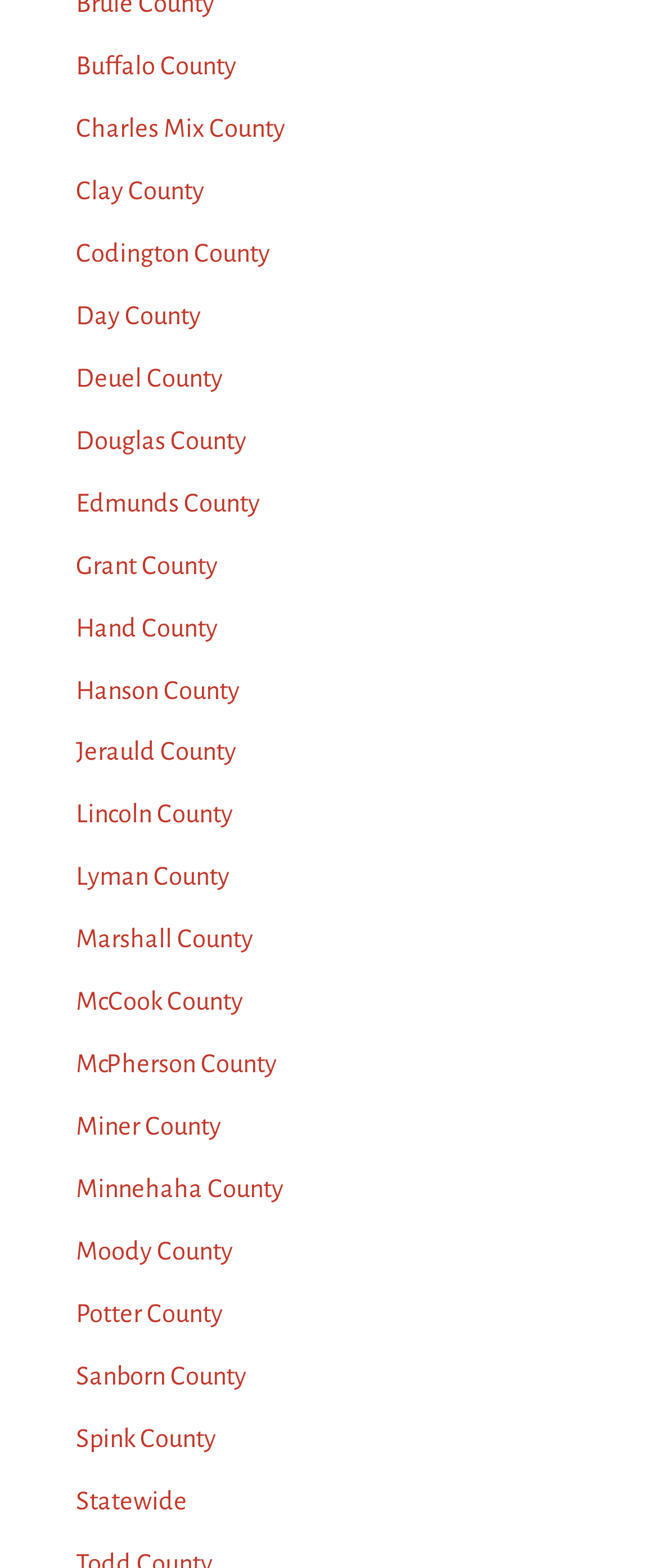Identify the bounding box coordinates of the clickable region required to complete the instruction: "Adjust the slider". The coordinates should be given as four float numbers within the range of 0 and 1, i.e., [left, top, right, bottom].

None